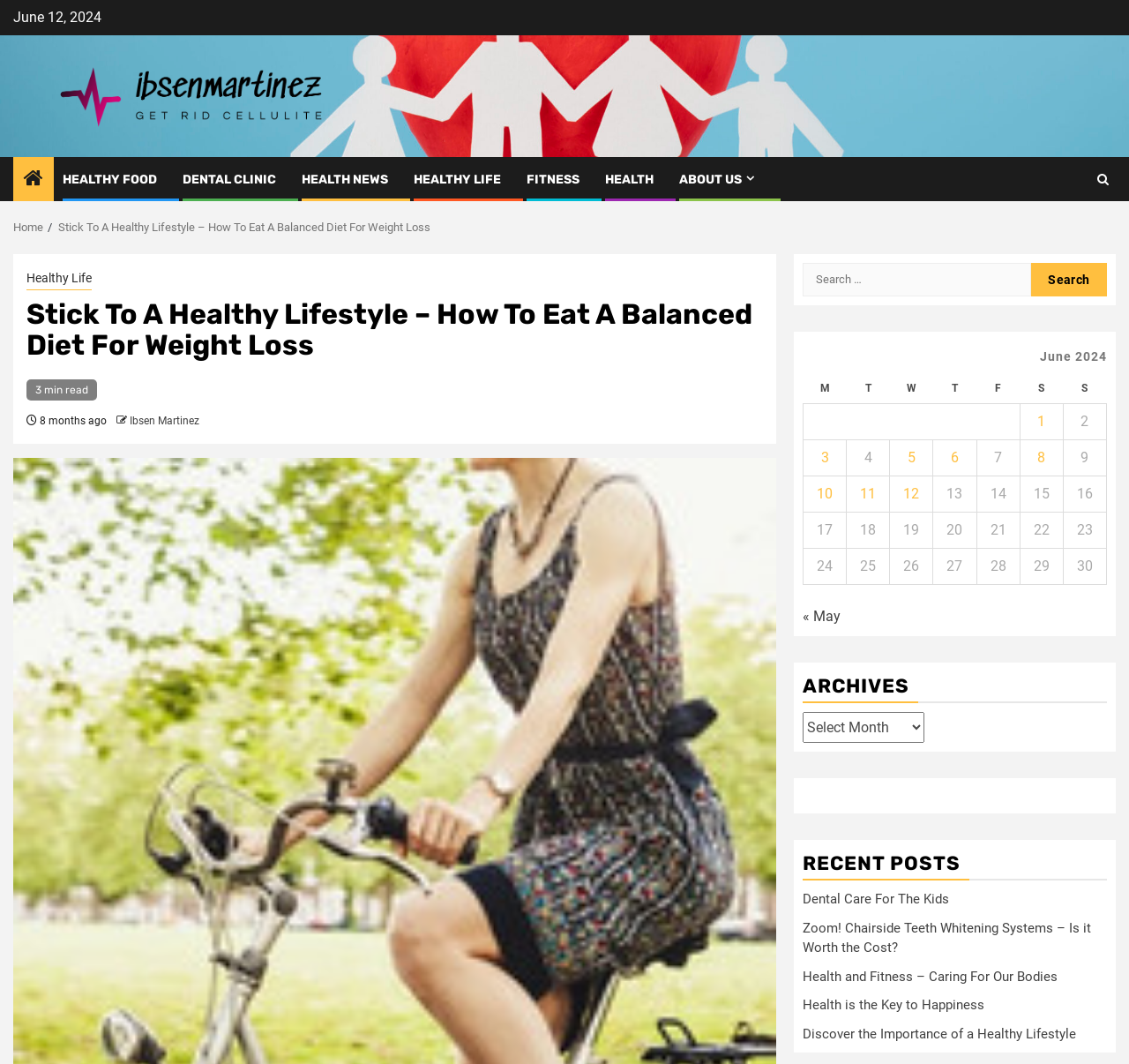What is the date of the latest post?
Use the information from the screenshot to give a comprehensive response to the question.

I found the date 'June 12, 2024' at the top of the webpage, which is likely to be the date of the latest post.